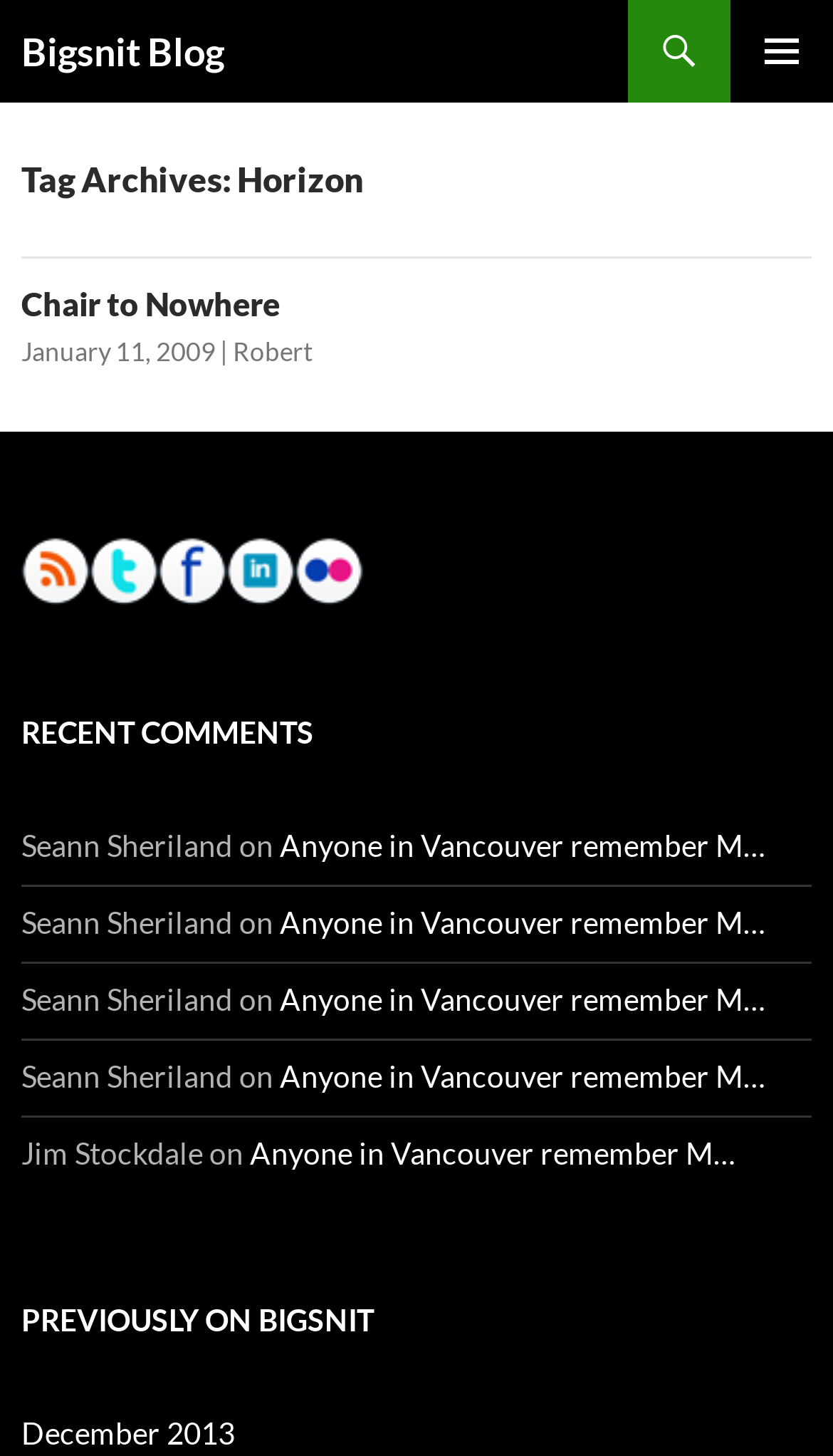Specify the bounding box coordinates of the element's region that should be clicked to achieve the following instruction: "Click on the PRIMARY MENU button". The bounding box coordinates consist of four float numbers between 0 and 1, in the format [left, top, right, bottom].

[0.877, 0.0, 1.0, 0.07]